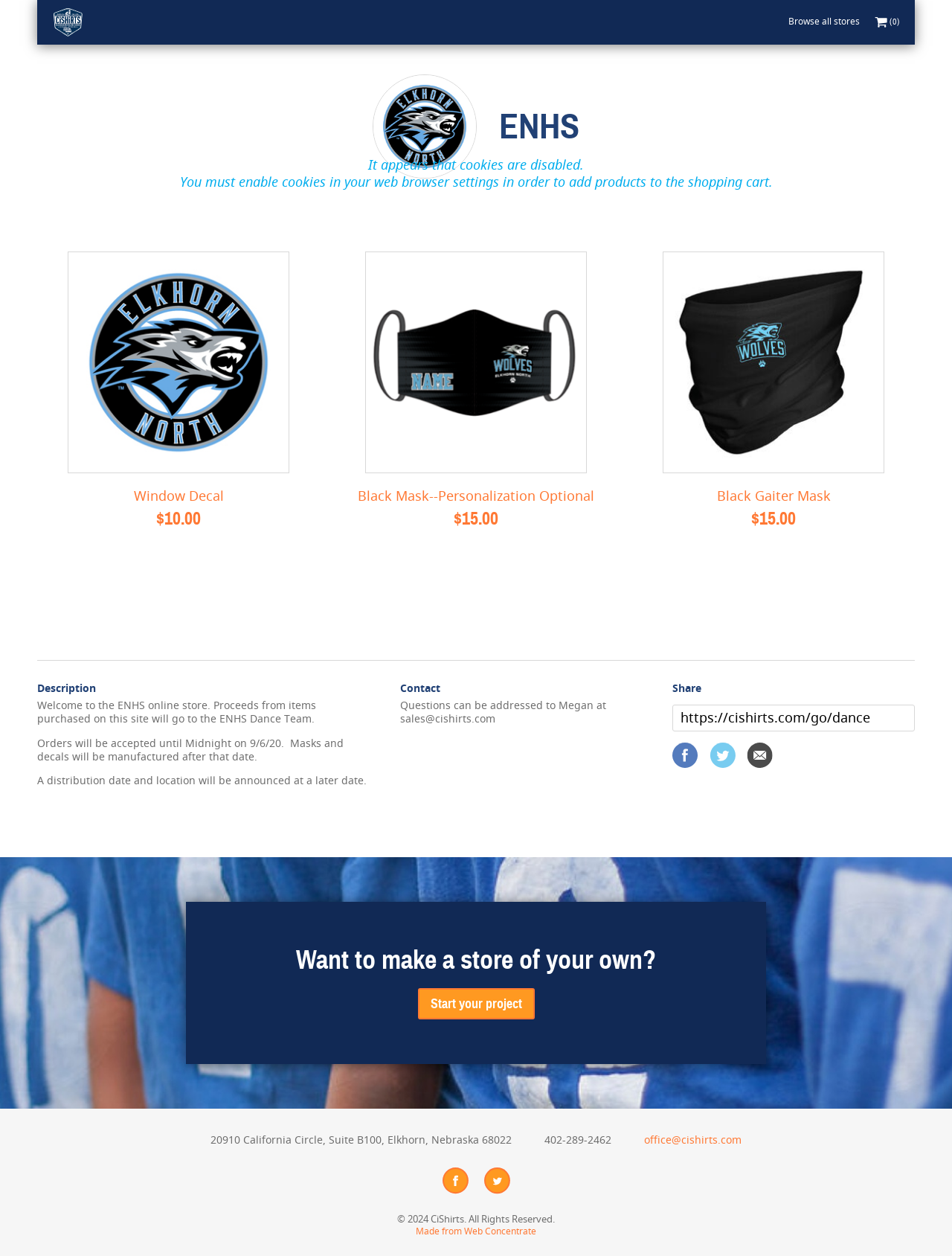Could you locate the bounding box coordinates for the section that should be clicked to accomplish this task: "Click on CiShirts".

[0.055, 0.006, 0.088, 0.03]